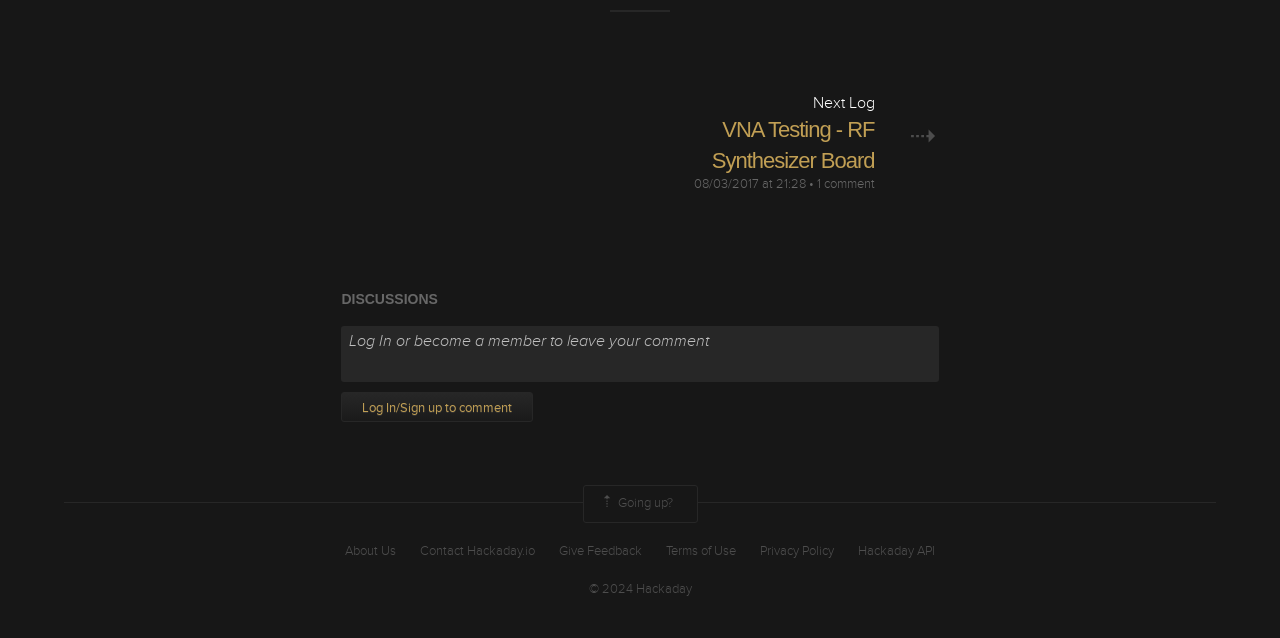Could you indicate the bounding box coordinates of the region to click in order to complete this instruction: "Click the 'Submit A Request' link".

None